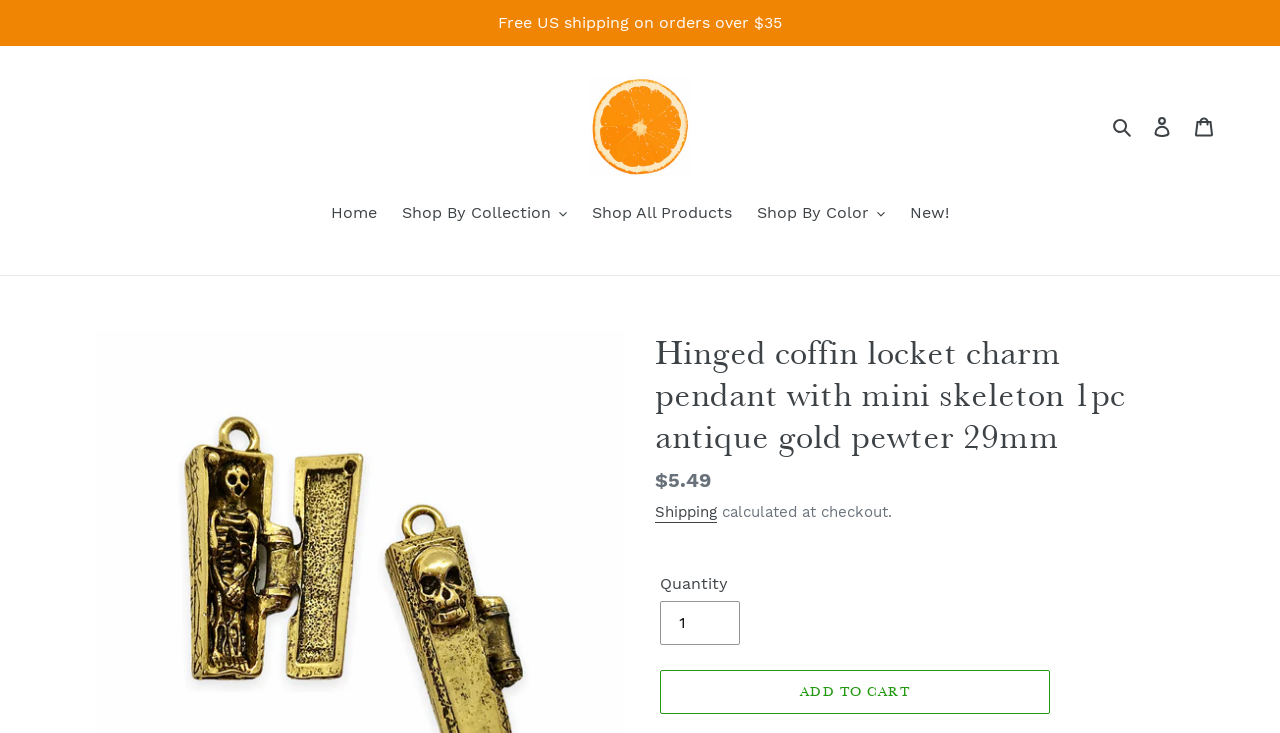Find the bounding box coordinates of the clickable area that will achieve the following instruction: "Go to home page".

[0.251, 0.274, 0.302, 0.311]